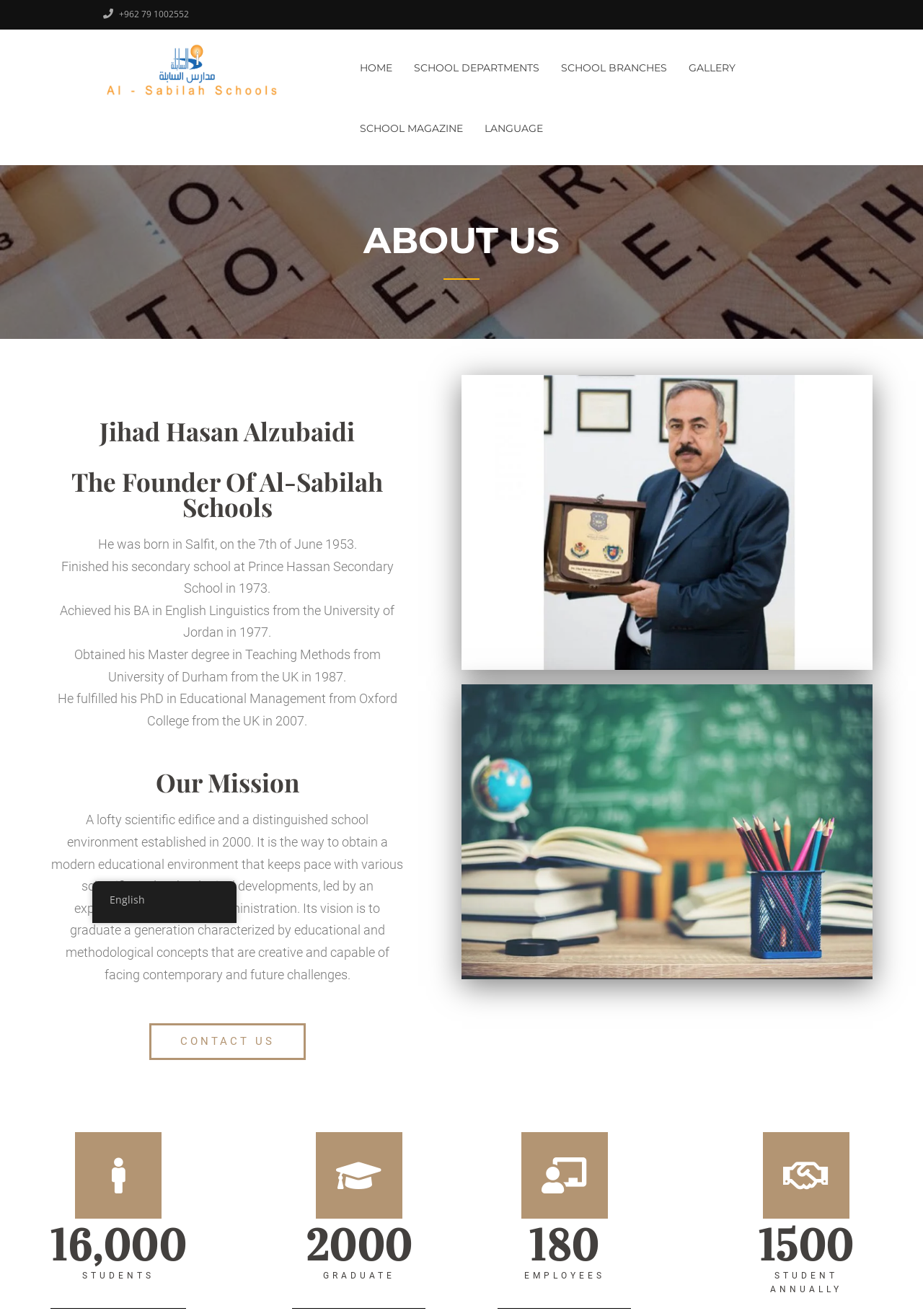Determine the bounding box coordinates of the clickable element to complete this instruction: "Read about the founder 'Jihad Hasan Alzubaidi'". Provide the coordinates in the format of four float numbers between 0 and 1, [left, top, right, bottom].

[0.055, 0.318, 0.438, 0.395]